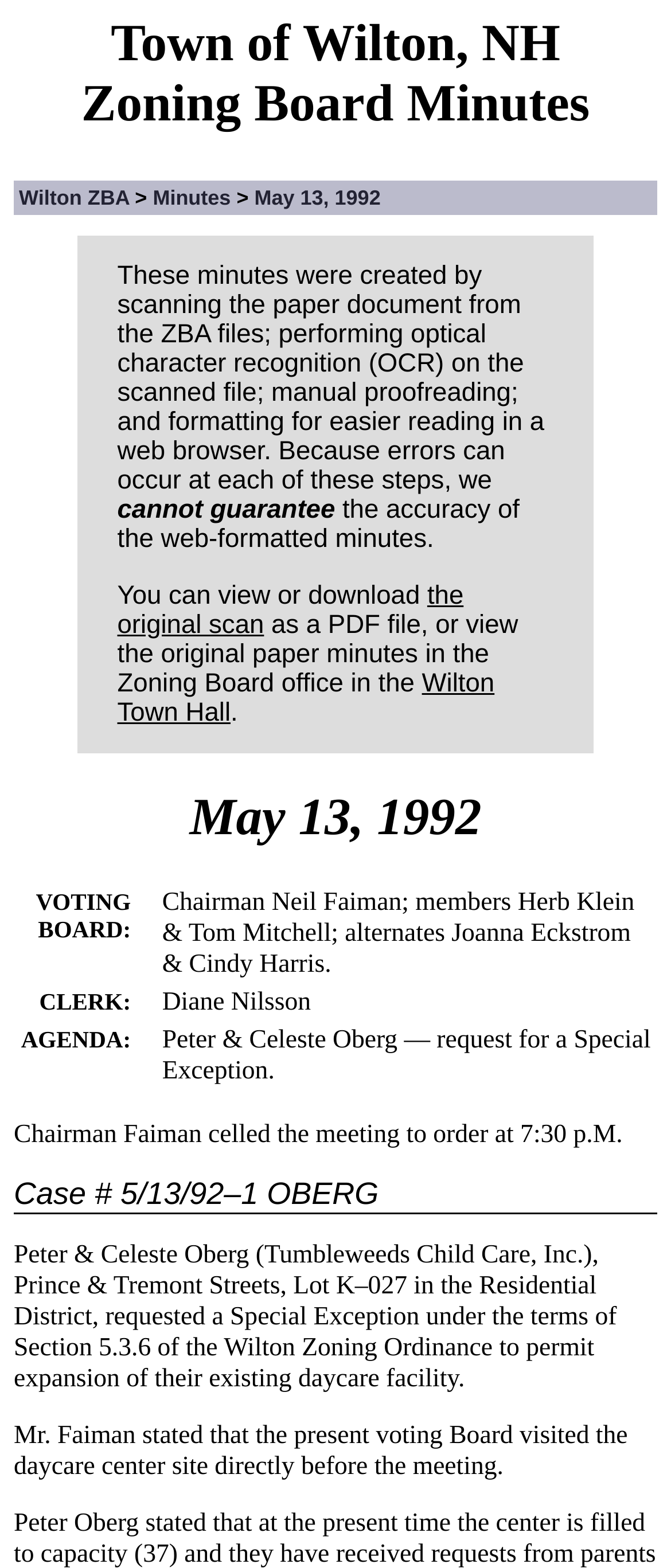Articulate a detailed summary of the webpage's content and design.

The webpage appears to be a digital archive of the Wilton, NH Zoning Board Minutes from May 13, 1992. At the top of the page, there is a heading that reads "Town of Wilton, NH" followed by "Zoning Board Minutes". Below this, there are three links: "Wilton ZBA", "Minutes", and "May 13, 1992".

On the left side of the page, there is a complementary section that contains a notice about the accuracy of the web-formatted minutes. This notice explains that the minutes were created by scanning and performing OCR on the original paper document, and that errors may have occurred during this process. It also provides links to view or download the original scan as a PDF file or to view the original paper minutes in the Zoning Board office.

Below the notice, there is a heading that reads "May 13, 1992" followed by a table that contains information about the voting board, clerk, and agenda. The table has three rows, each with a row header and a grid cell that contains the relevant information.

The main content of the page begins with a heading that reads "Case # 5/13/92–1 OBERG" followed by a paragraph that describes the case. The paragraph explains that Peter and Celeste Oberg requested a Special Exception under the Wilton Zoning Ordinance to permit the expansion of their existing daycare facility. The text continues to describe the details of the case, including a statement from Mr. Faiman about the voting board's visit to the daycare center site.

Throughout the page, there are a total of 5 headings, 4 links, and 9 blocks of static text. The layout is organized and easy to follow, with clear headings and concise text.